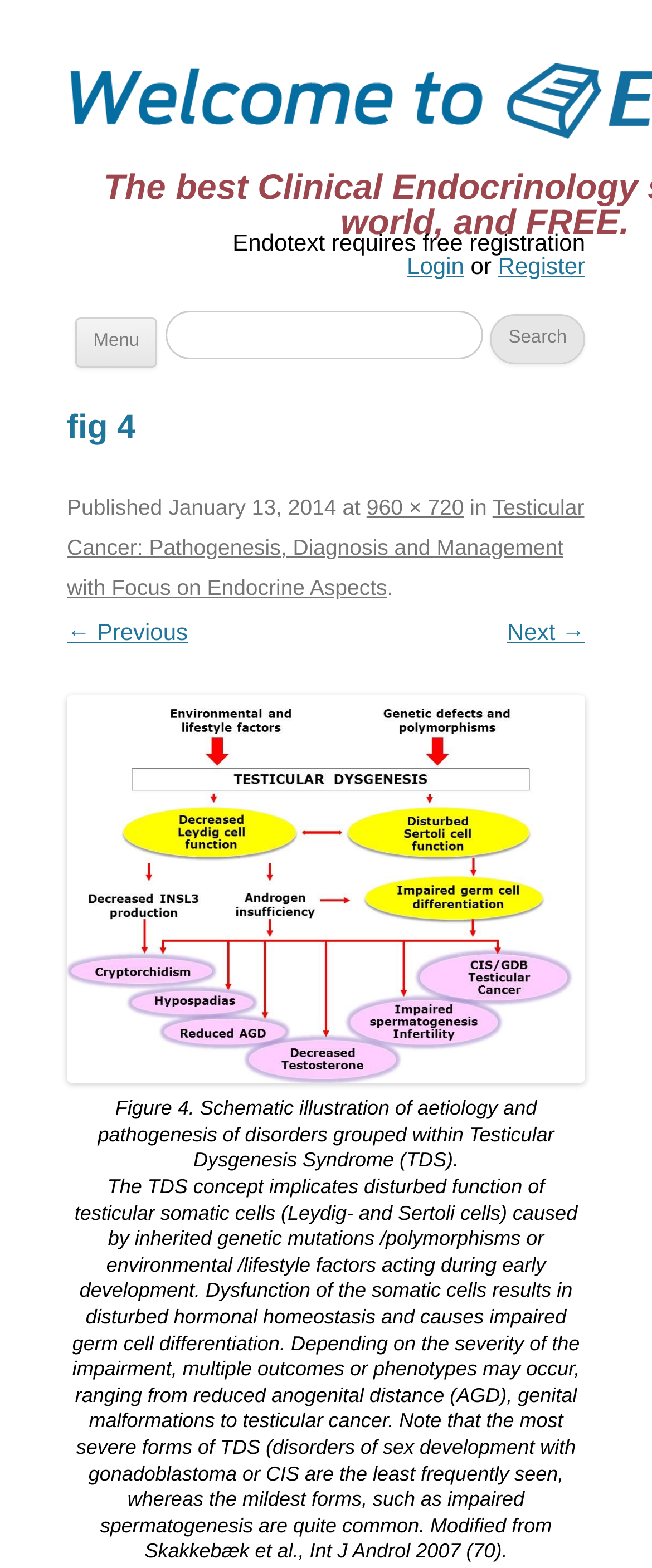Can you find the bounding box coordinates for the element that needs to be clicked to execute this instruction: "view figure 4"? The coordinates should be given as four float numbers between 0 and 1, i.e., [left, top, right, bottom].

[0.103, 0.443, 0.897, 0.691]